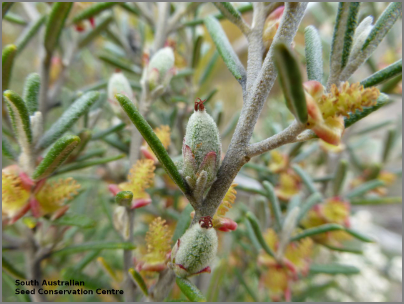Please provide a comprehensive response to the question below by analyzing the image: 
What is the shape of the leaves of Bertya tasmanica ssp. vestita?

The caption describes the foliage of the plant, stating that it 'consists of slender, needle-like leaves', which indicates the shape of the leaves.